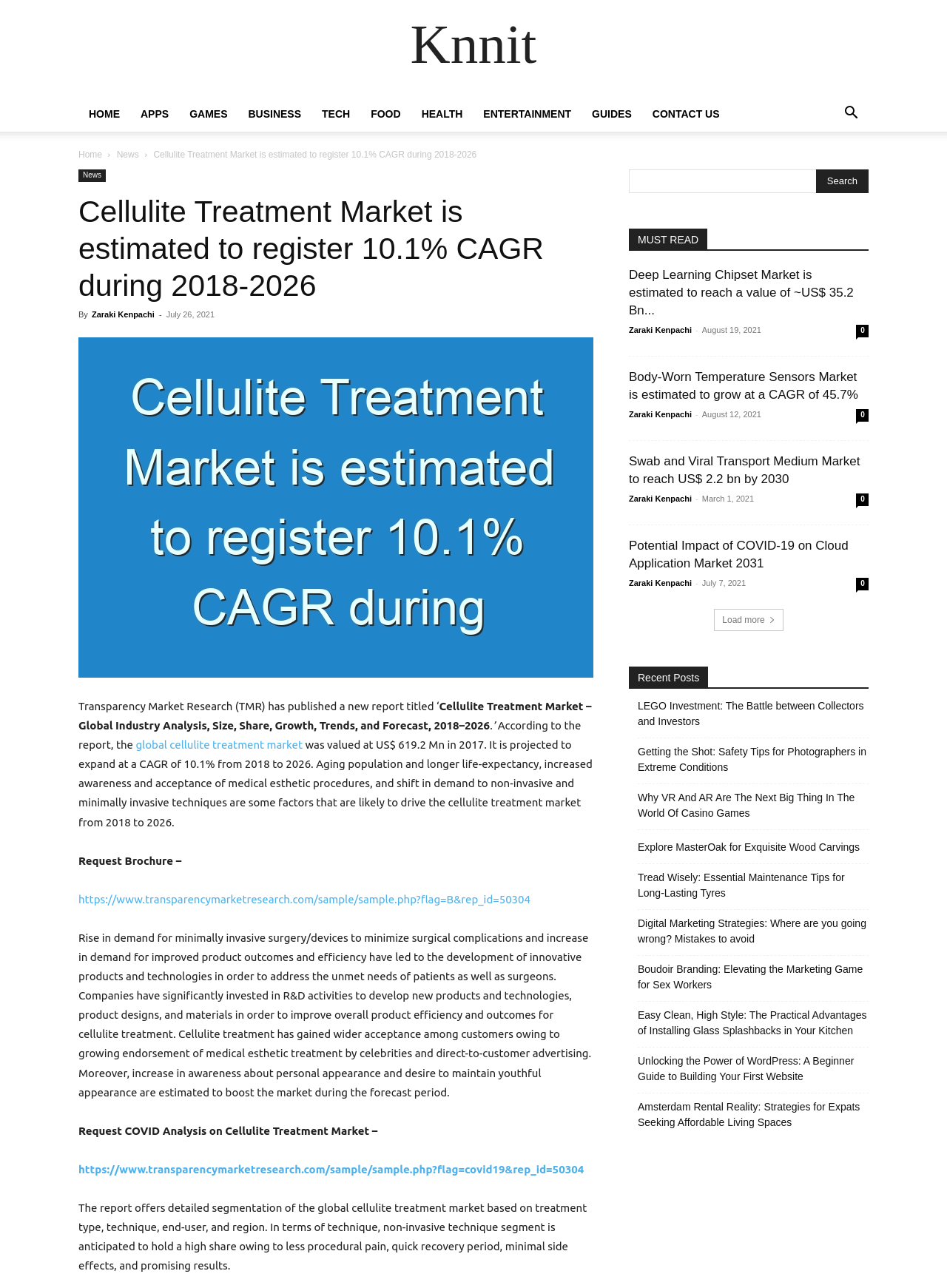Give the bounding box coordinates for the element described as: "Games".

[0.189, 0.075, 0.251, 0.102]